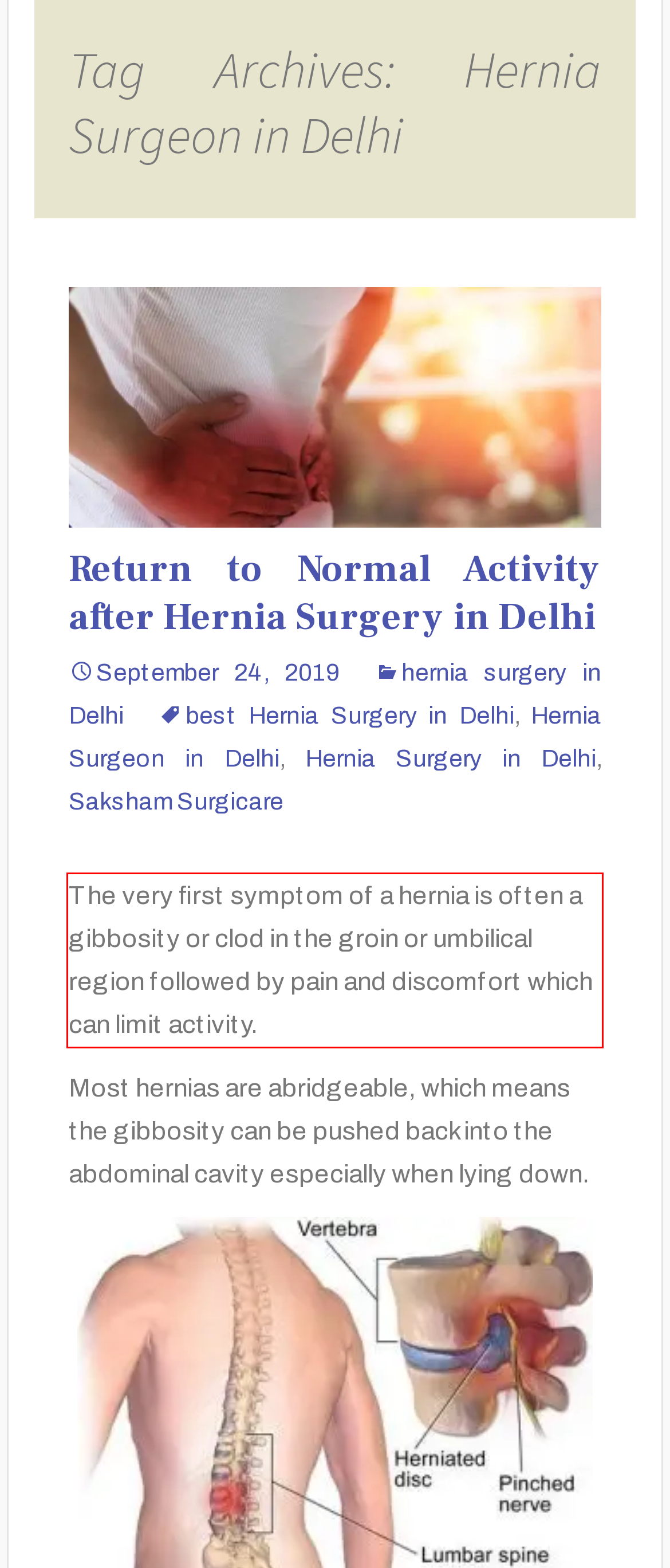Identify and transcribe the text content enclosed by the red bounding box in the given screenshot.

The very first symptom of a hernia is often a gibbosity or clod in the groin or umbilical region followed by pain and discomfort which can limit activity.